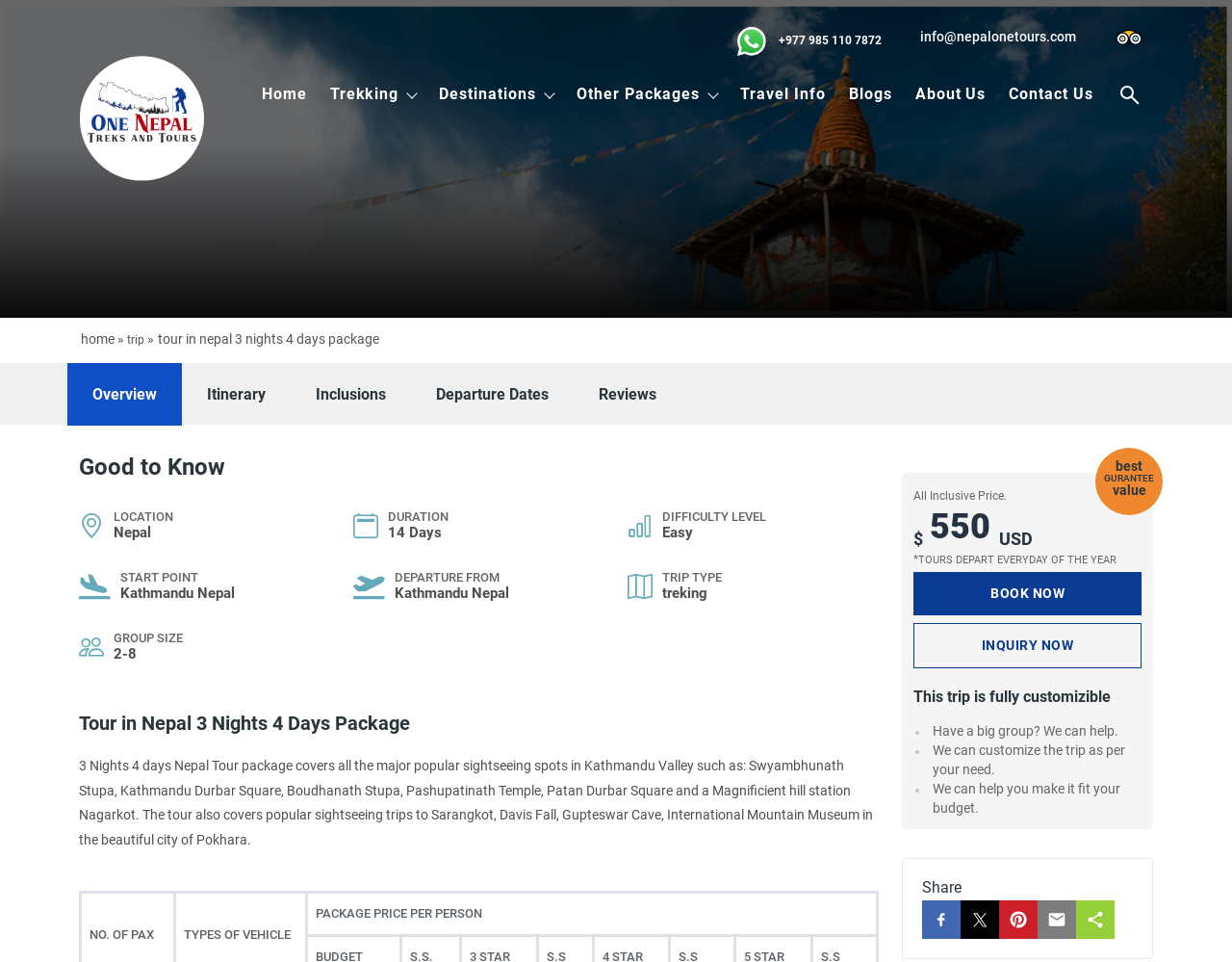Find the bounding box coordinates for the area that should be clicked to accomplish the instruction: "Book the tour package now".

[0.741, 0.595, 0.927, 0.64]